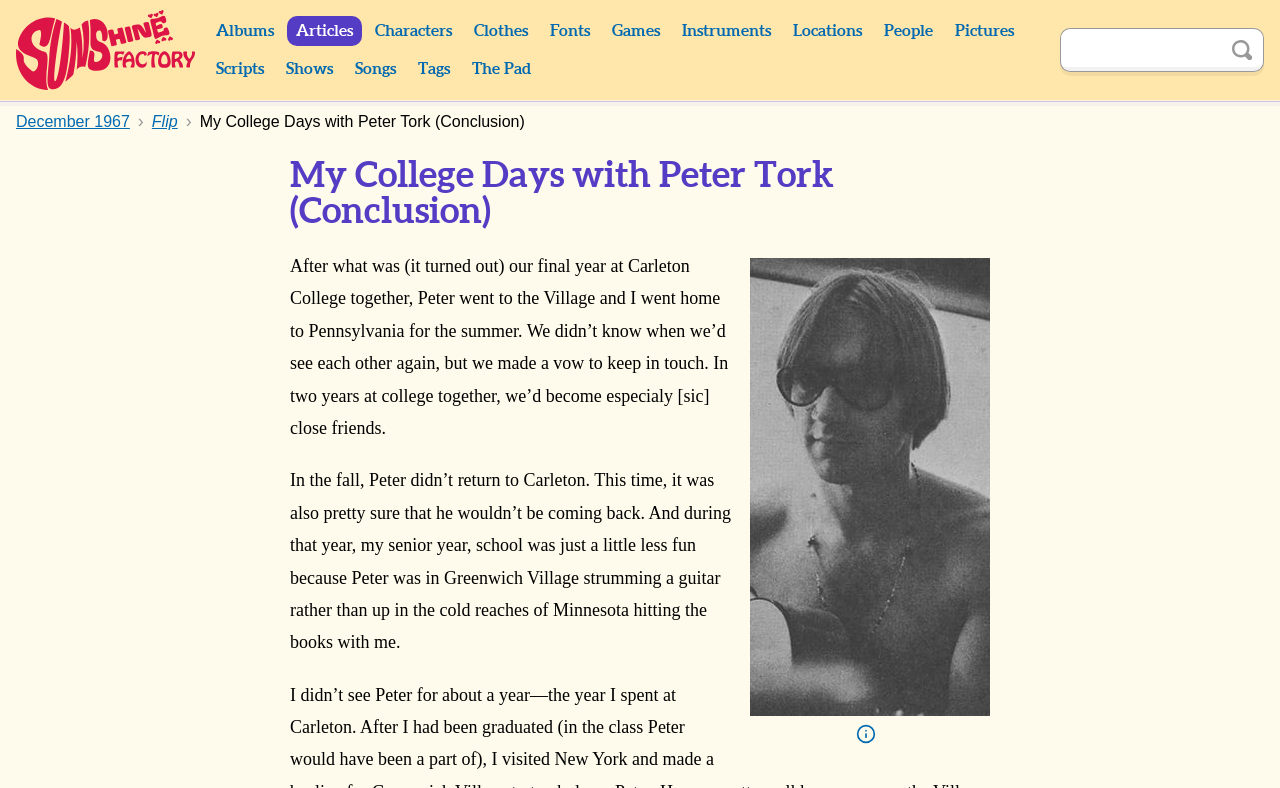Offer a meticulous caption that includes all visible features of the webpage.

The webpage is a blog post titled "My College Days with Peter Tork (Conclusion)" on a Monkees fan site called Sunshine Factory. At the top of the page, there is a header section with a series of links to different categories, including Albums, Articles, Characters, Clothes, Fonts, Games, Instruments, Locations, People, Pictures, Scripts, Shows, Songs, Tags, and The Pad. On the right side of the header, there is a search bar with a textbox and a search button.

Below the header, there are three links: "December 1967", "Flip", and the title of the blog post "My College Days with Peter Tork (Conclusion)". The blog post title is also a heading that spans across the page.

The main content of the blog post is divided into two sections. The first section is a figure with an image of Peter Tork, accompanied by a link to "Peter Tork" and a figcaption with a link to "Info". Below the figure, there are two paragraphs of text that describe the author's college days with Peter Tork. The text explains how they became close friends during their time at Carleton College, and how Peter's departure to Greenwich Village affected the author's senior year.

Overall, the webpage has a simple layout with a clear hierarchy of elements, making it easy to navigate and read.